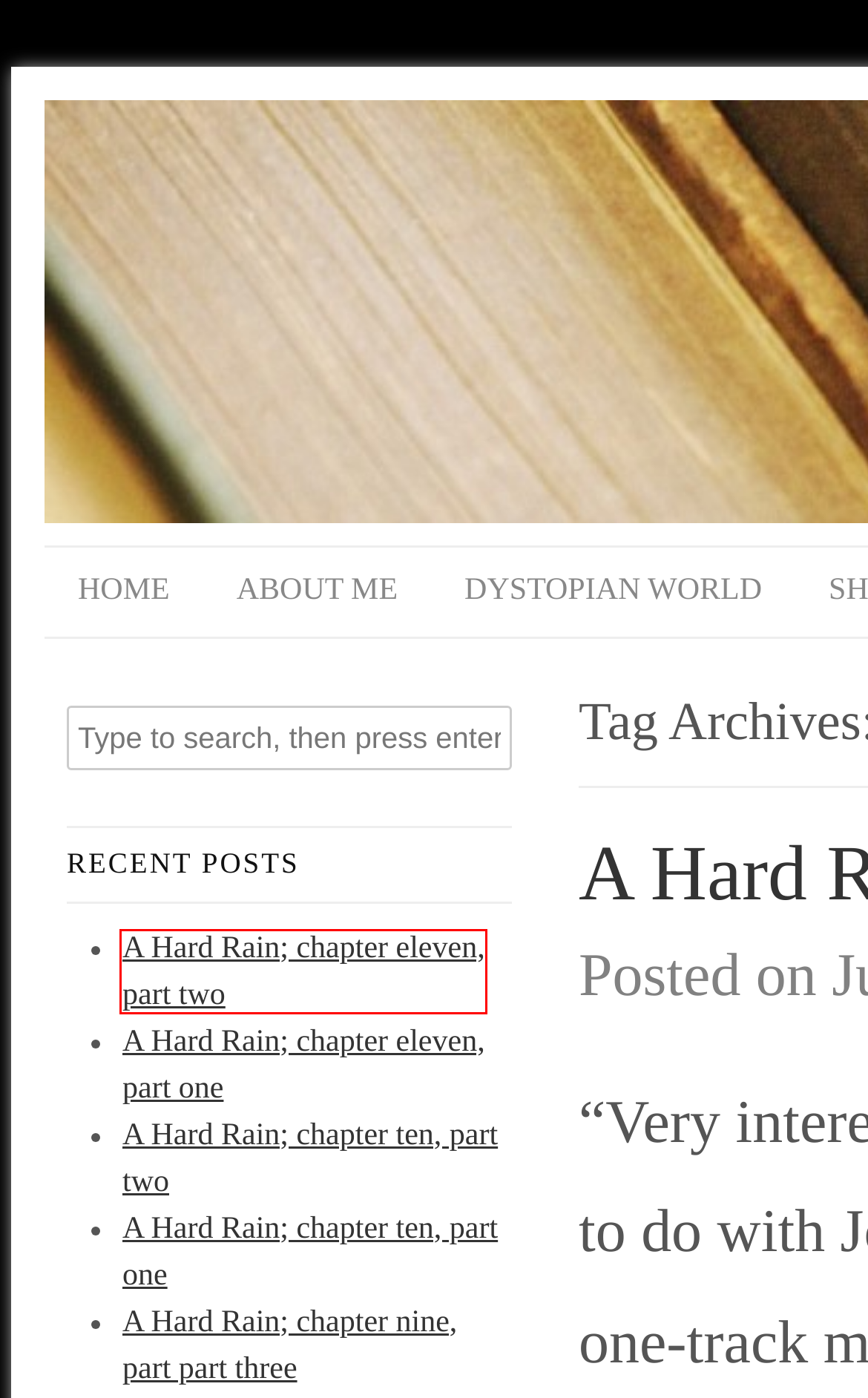You have a screenshot of a webpage with a red bounding box around a UI element. Determine which webpage description best matches the new webpage that results from clicking the element in the bounding box. Here are the candidates:
A. A Hard Rain; chapter eleven, part two – Minna Hong
B. February 2018 – Minna Hong
C. About Me – Minna Hong
D. March 2018 – Minna Hong
E. A Hard Rain; chapter nine, part part three – Minna Hong
F. A Hard Rain; chapter ten, part one – Minna Hong
G. Dystopian World – Minna Hong
H. A Hard Rain; chapter ten, part two – Minna Hong

A